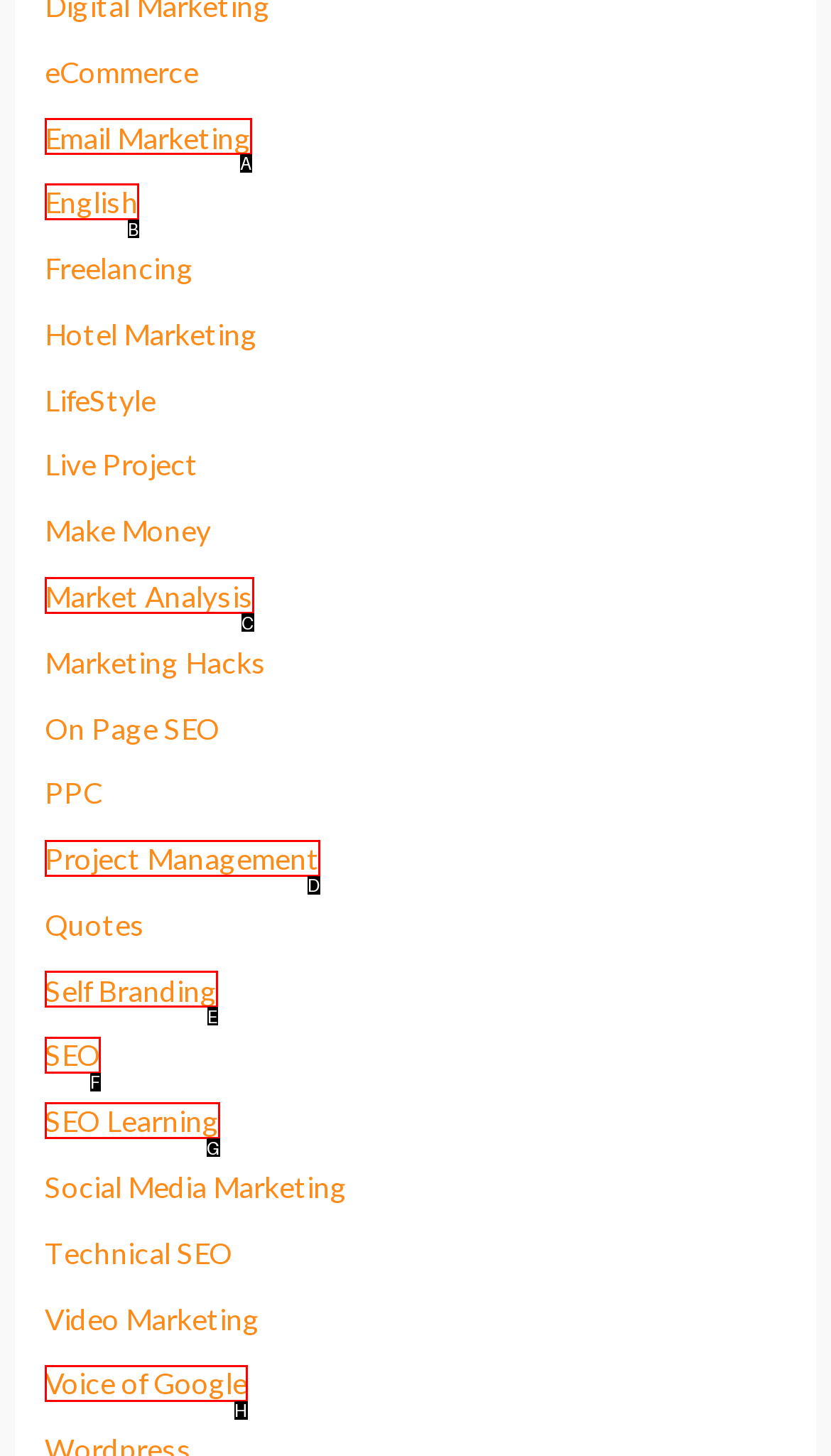Match the HTML element to the given description: Self Branding
Indicate the option by its letter.

E